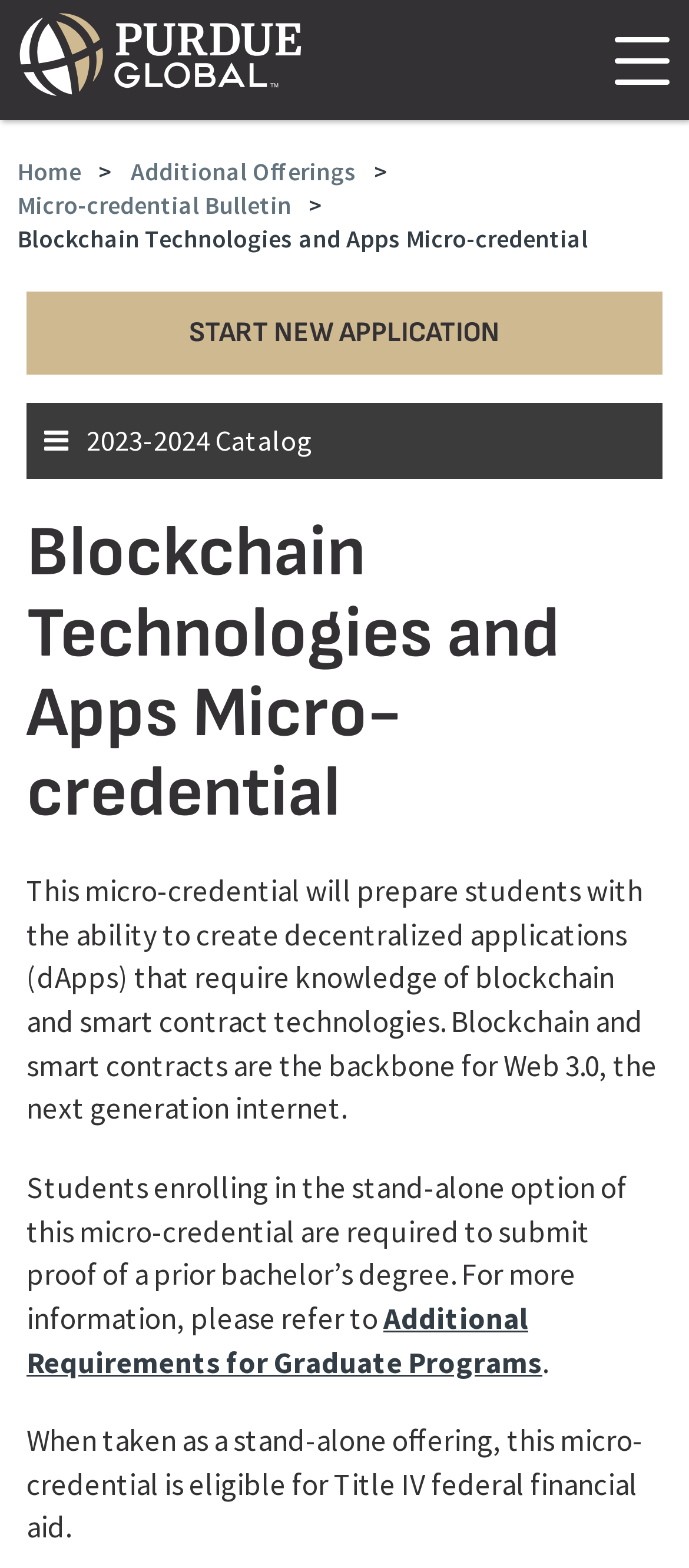Please identify the bounding box coordinates for the region that you need to click to follow this instruction: "Click the Purdue University Global link".

[0.026, 0.008, 0.795, 0.062]